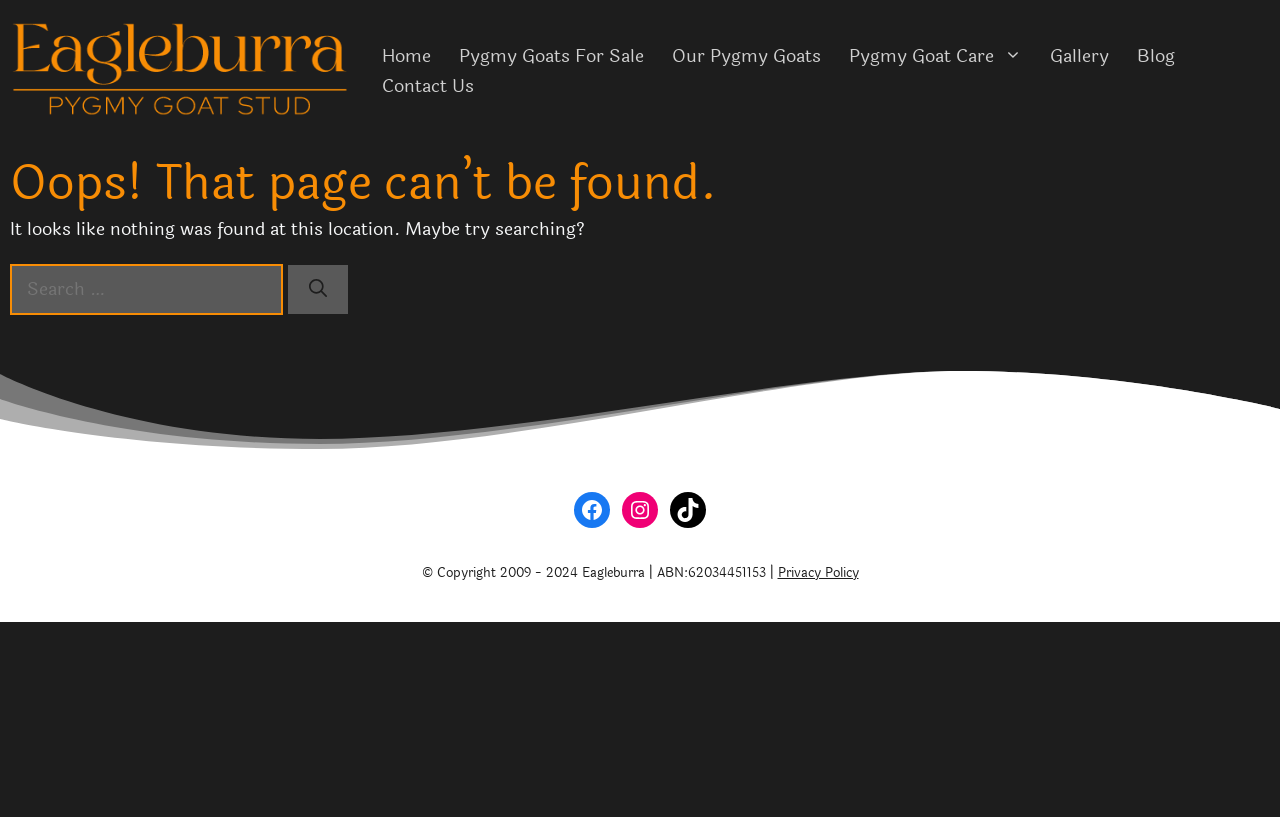Please mark the bounding box coordinates of the area that should be clicked to carry out the instruction: "Read the Privacy Policy".

[0.607, 0.689, 0.671, 0.714]